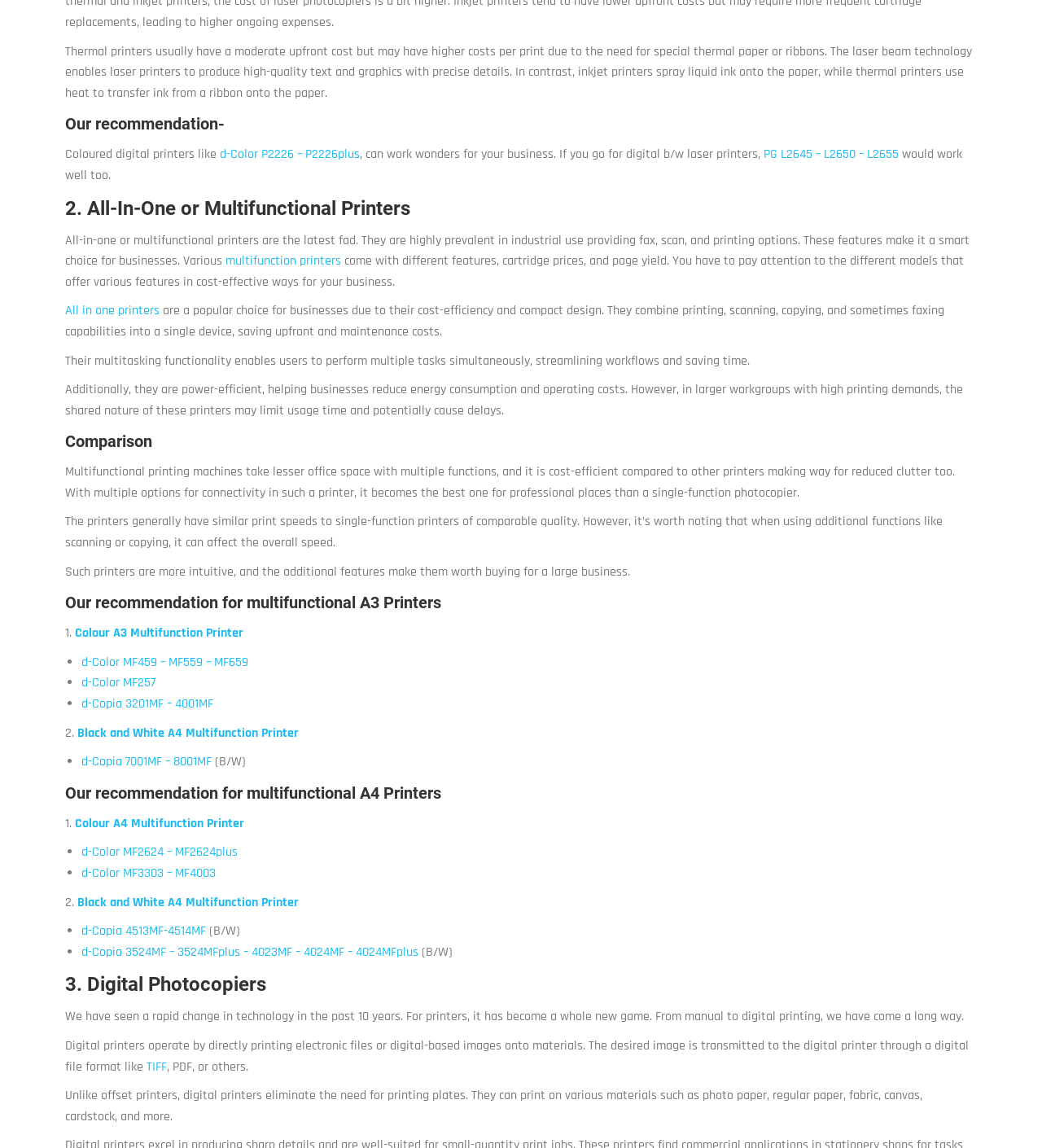Locate the bounding box coordinates of the area to click to fulfill this instruction: "Click on 'All in one printers'". The bounding box should be presented as four float numbers between 0 and 1, in the order [left, top, right, bottom].

[0.062, 0.263, 0.153, 0.278]